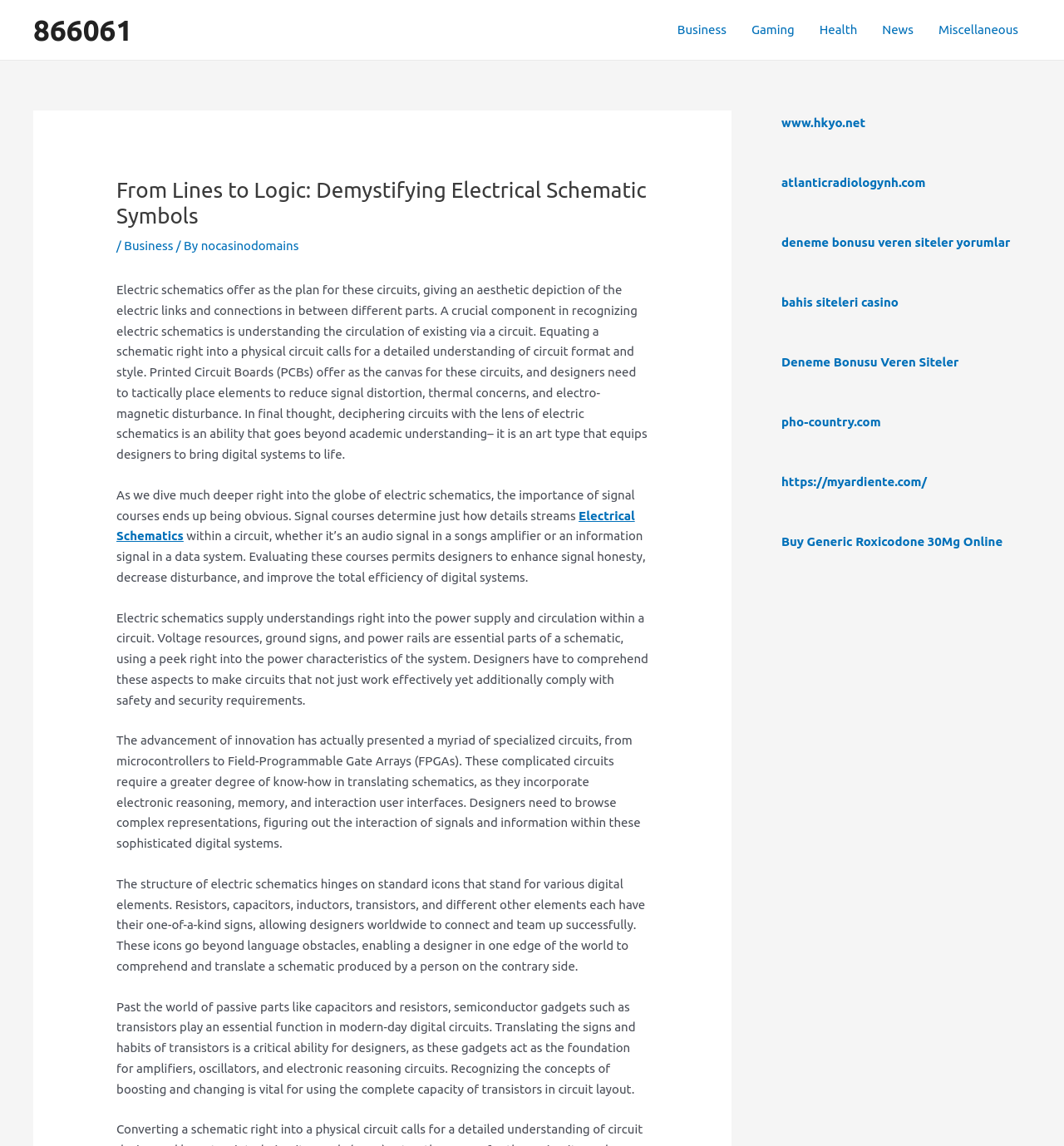Describe all the visual and textual components of the webpage comprehensively.

This webpage is about demystifying electrical schematic symbols, with a focus on understanding the circulation of current via a circuit. The page has a navigation menu at the top right, with links to various categories such as Business, Gaming, Health, News, and Miscellaneous. 

Below the navigation menu, there is a header section with a title "From Lines to Logic: Demystifying Electrical Schematic Symbols" and a subtitle indicating the author's name. 

The main content of the page is divided into several paragraphs, each discussing a specific aspect of electrical schematics, such as signal courses, power supply and circulation, and the importance of understanding standard icons that represent various digital elements. 

There are no images on the page, but there are several links scattered throughout the text, including a link to "Electrical Schematics" and links to external websites at the bottom right of the page. These external links are grouped into a section labeled as "complementary" and appear to be unrelated to the main topic of the page.